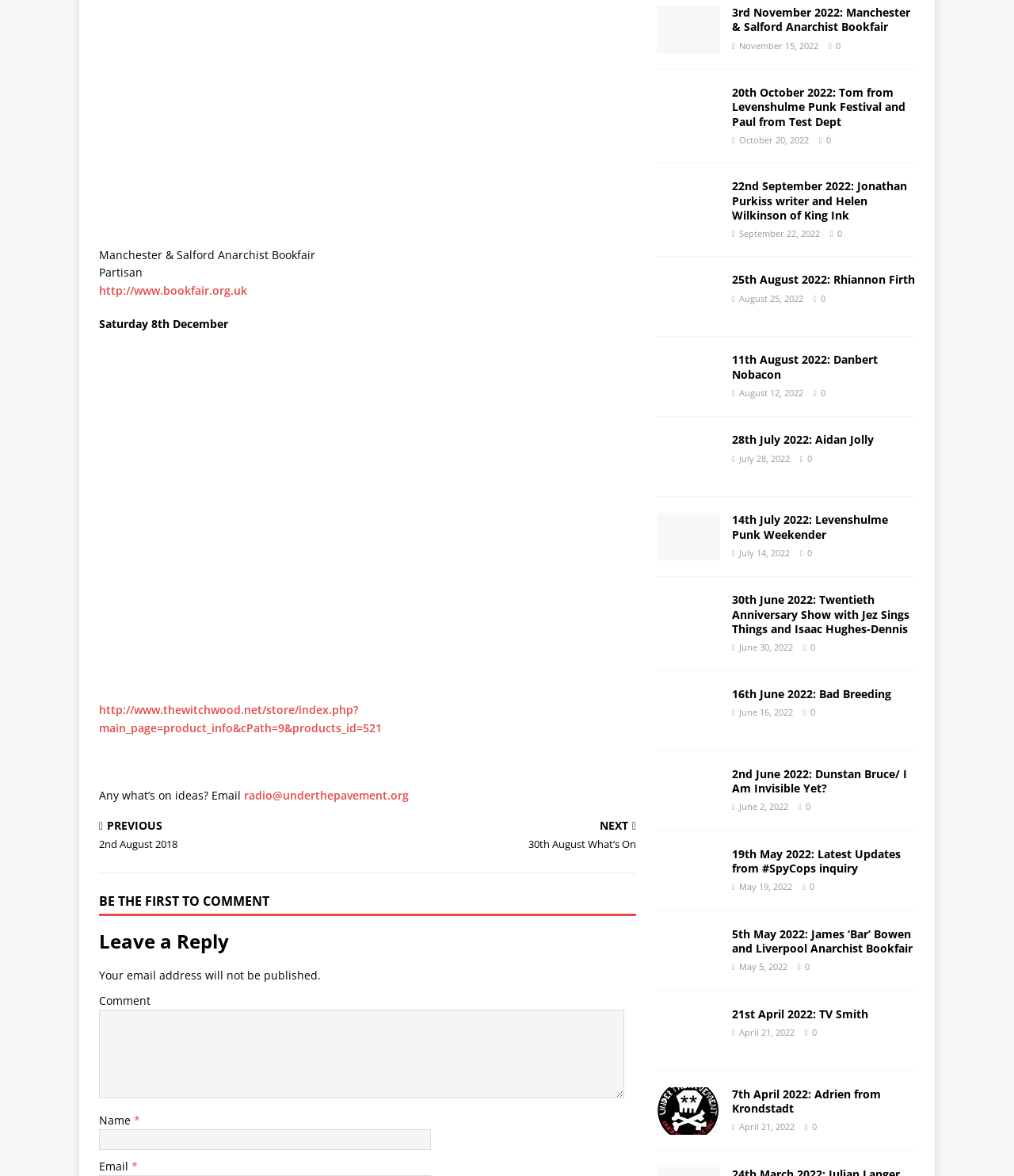Please locate the bounding box coordinates of the element that needs to be clicked to achieve the following instruction: "Click the link to Manchester & Salford Anarchist Bookfair". The coordinates should be four float numbers between 0 and 1, i.e., [left, top, right, bottom].

[0.098, 0.24, 0.244, 0.253]